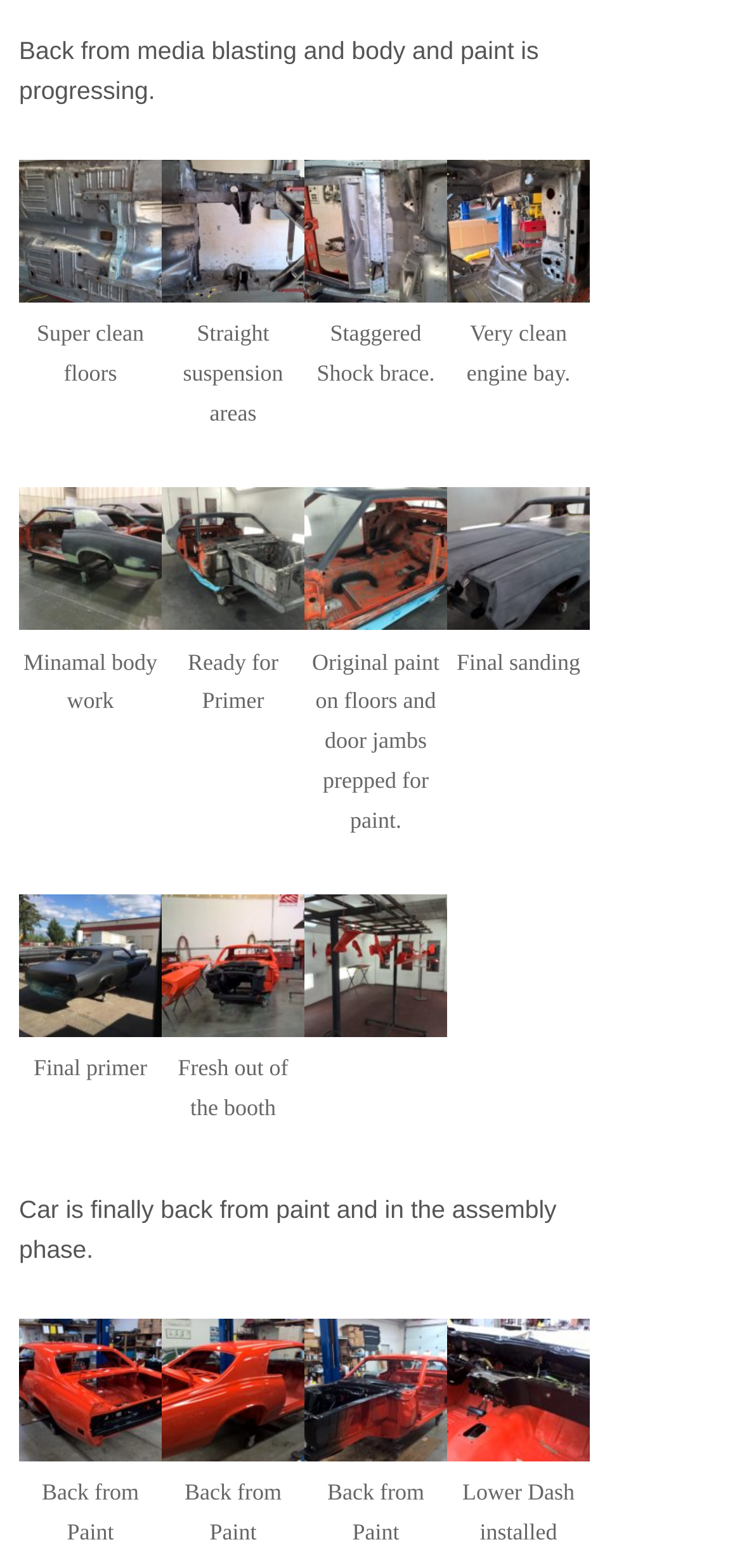Find the bounding box coordinates of the area that needs to be clicked in order to achieve the following instruction: "Read about Final sanding". The coordinates should be specified as four float numbers between 0 and 1, i.e., [left, top, right, bottom].

[0.615, 0.413, 0.782, 0.43]